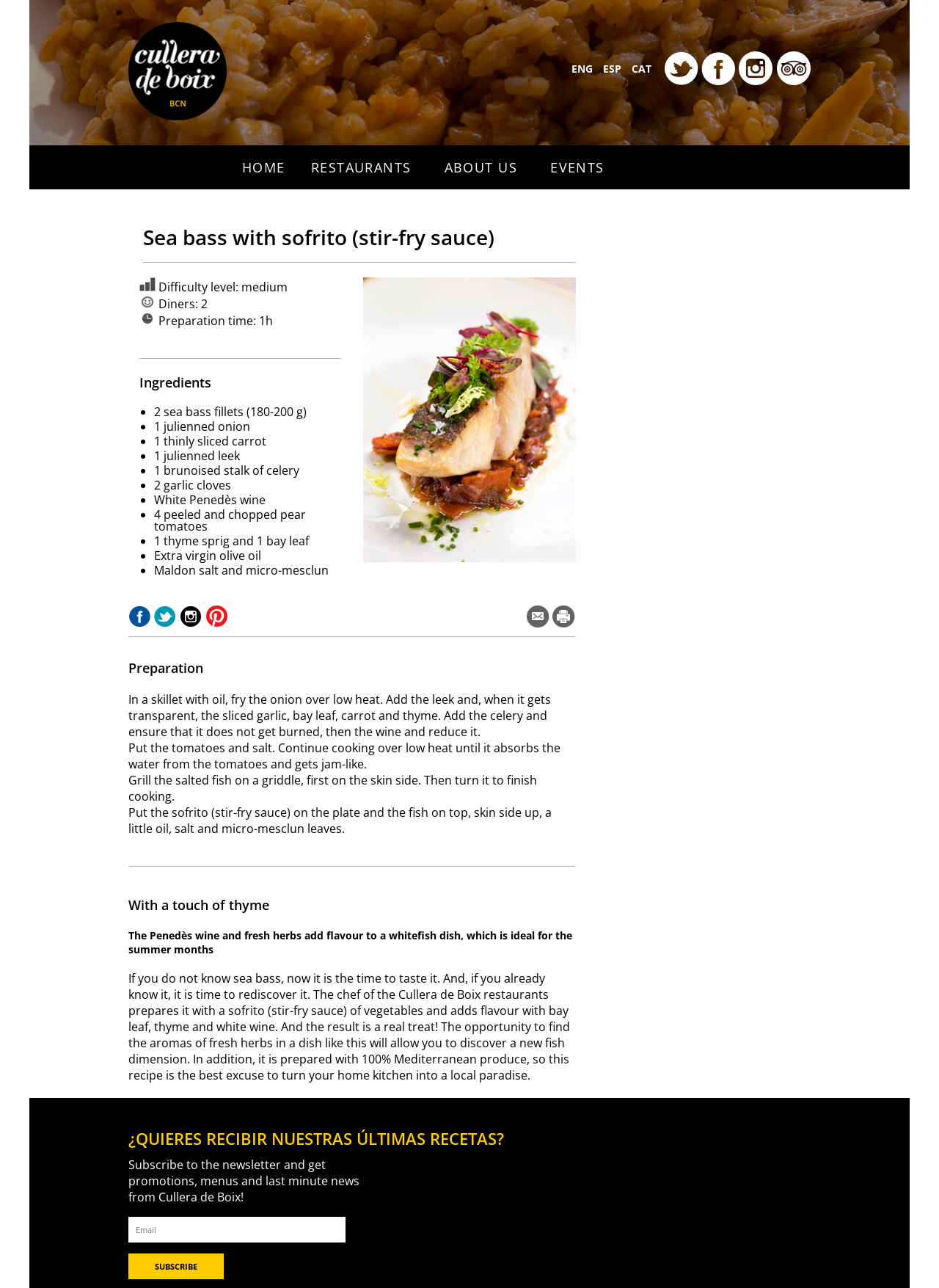What is the dish being prepared?
Please utilize the information in the image to give a detailed response to the question.

Based on the webpage, the main heading and the ingredients listed, it is clear that the dish being prepared is sea bass with sofrito, a type of stir-fry sauce.